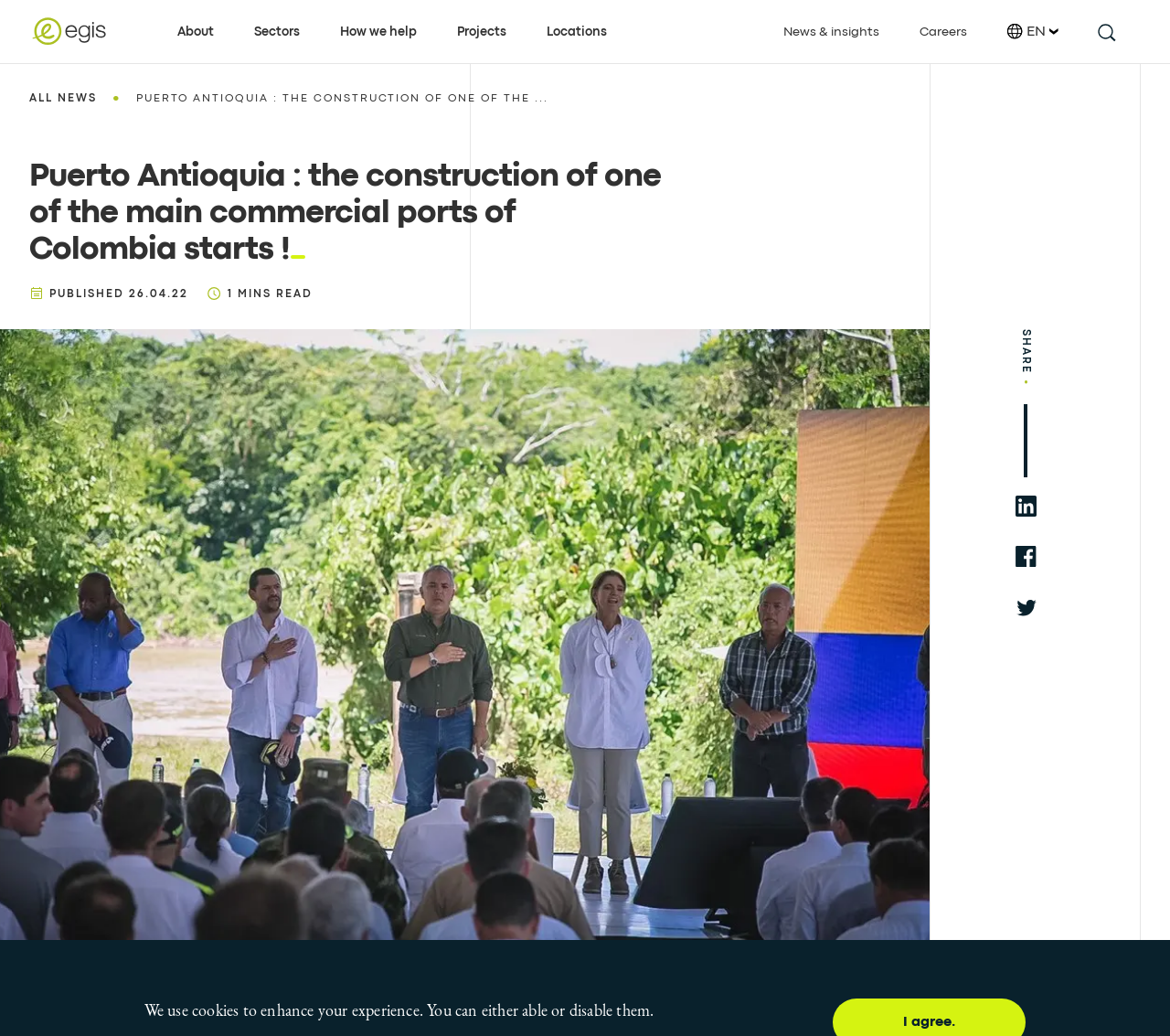Please find the bounding box coordinates of the element that must be clicked to perform the given instruction: "Go to Egis home page". The coordinates should be four float numbers from 0 to 1, i.e., [left, top, right, bottom].

[0.025, 0.0, 0.093, 0.061]